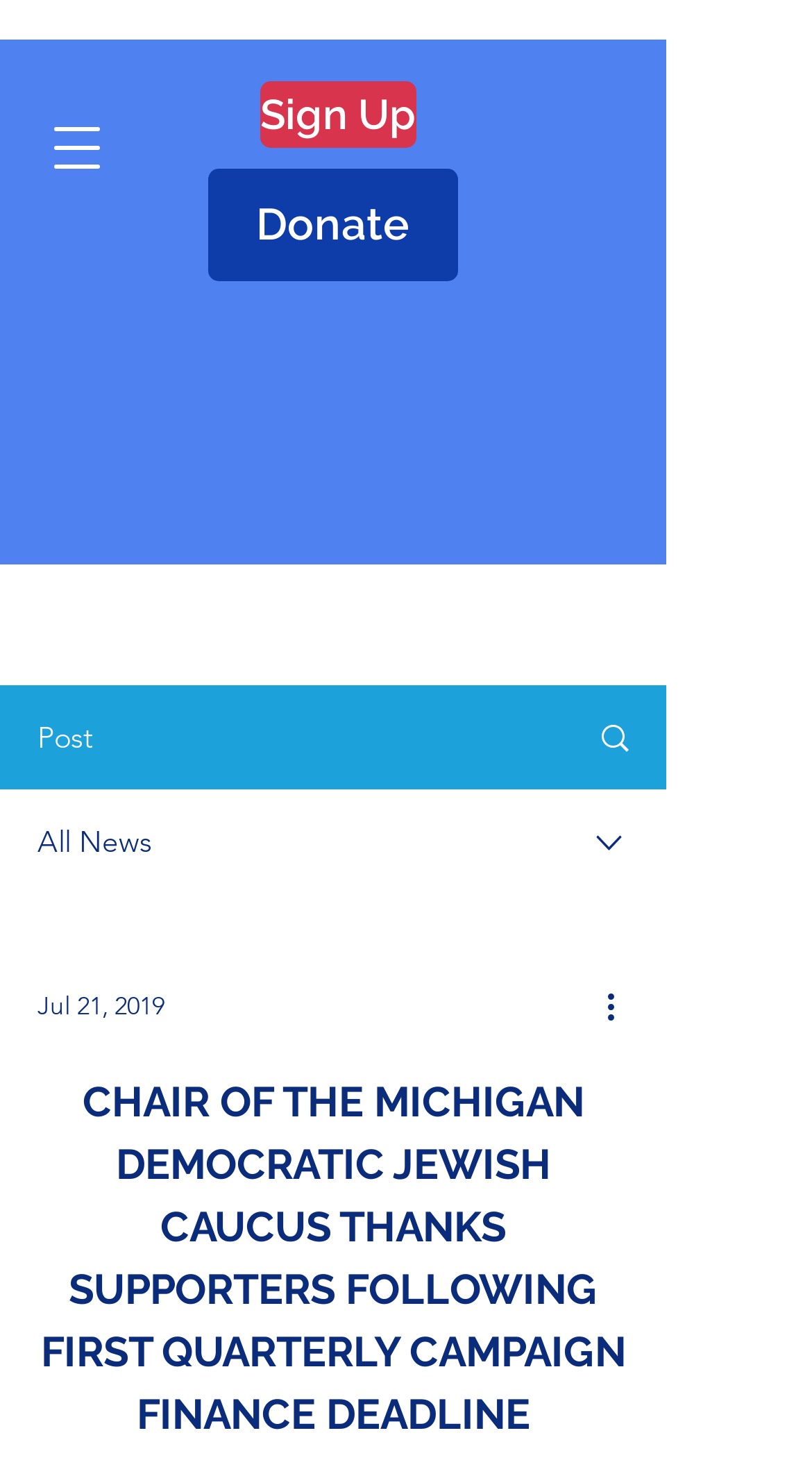Give a detailed account of the webpage, highlighting key information.

The webpage appears to be a news article or a press release from the Michigan Democratic Jewish Caucus. At the top left corner, there is a button to open the navigation menu. Next to it, there are two links, "Sign Up" and "Donate", positioned horizontally. 

Below these links, there is a section with a "Post" label, followed by a link and an image. To the right of this section, there is another image. 

Further down, there is a "All News" label, accompanied by an image on its right side. Below this, there is a combobox with a date "Jul 21, 2019" and a "More actions" button with an image. 

The main content of the webpage is a heading that spans almost the entire width of the page, stating "CHAIR OF THE MICHIGAN DEMOCRATIC JEWISH CAUCUS THANKS SUPPORTERS FOLLOWING FIRST QUARTERLY CAMPAIGN FINANCE DEADLINE".